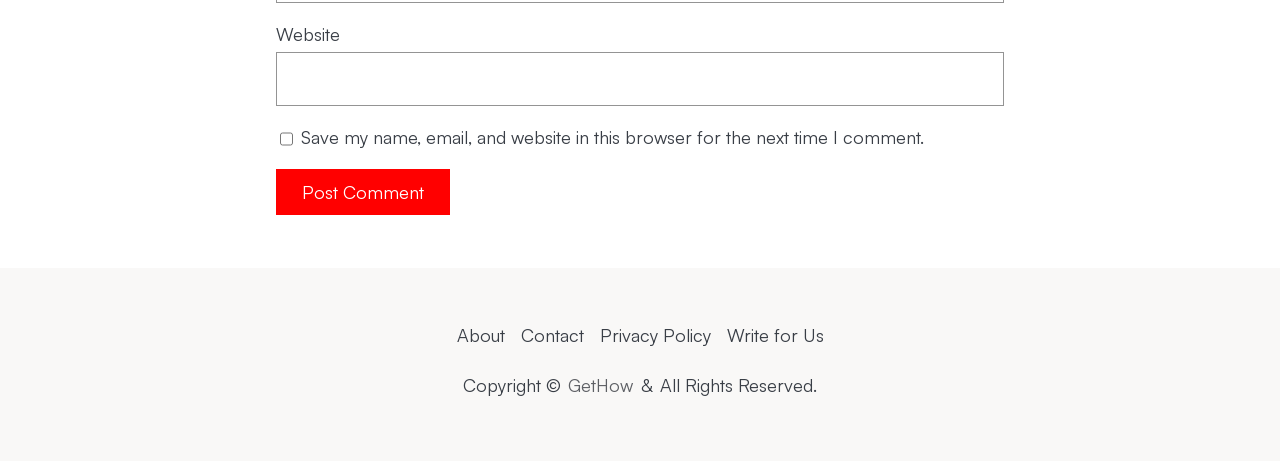Give a one-word or one-phrase response to the question: 
What is the purpose of the checkbox?

Save comment info